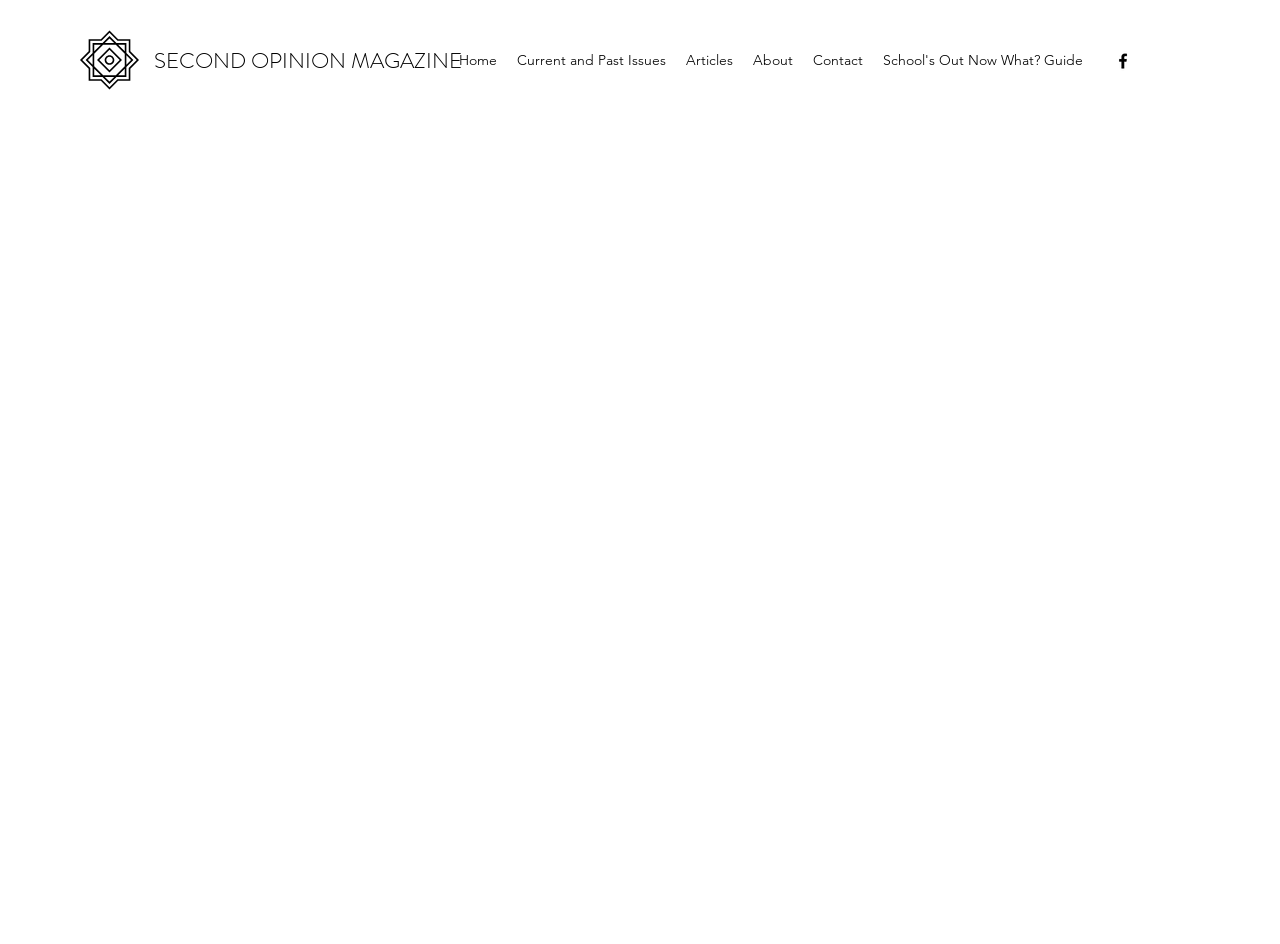Explain the webpage's design and content in an elaborate manner.

The webpage is an article titled "wastEDwisconsin" from Second Opinion Magazine. At the top left, there is a link to the article itself. Below it, the magazine's title "SECOND OPINION MAGAZINE" is prominently displayed. 

To the right of the magazine title, a navigation menu labeled "Site" is situated, containing links to various sections of the website, including "Home", "Current and Past Issues", "Articles", "About", and "Contact". The navigation menu is followed by a link to a guide titled "School's Out Now What? Guide".

On the top right, a social media bar is located, featuring a link to the magazine's Facebook page, accompanied by a Facebook icon.

The main content of the article begins below the navigation menu, discussing the issue of food waste in America, citing a 2016 article from The Guardian that states Americans discard roughly half of all produce due to a "cult of perfection", resulting in perfectly ripe but imperfect-looking products being discarded.